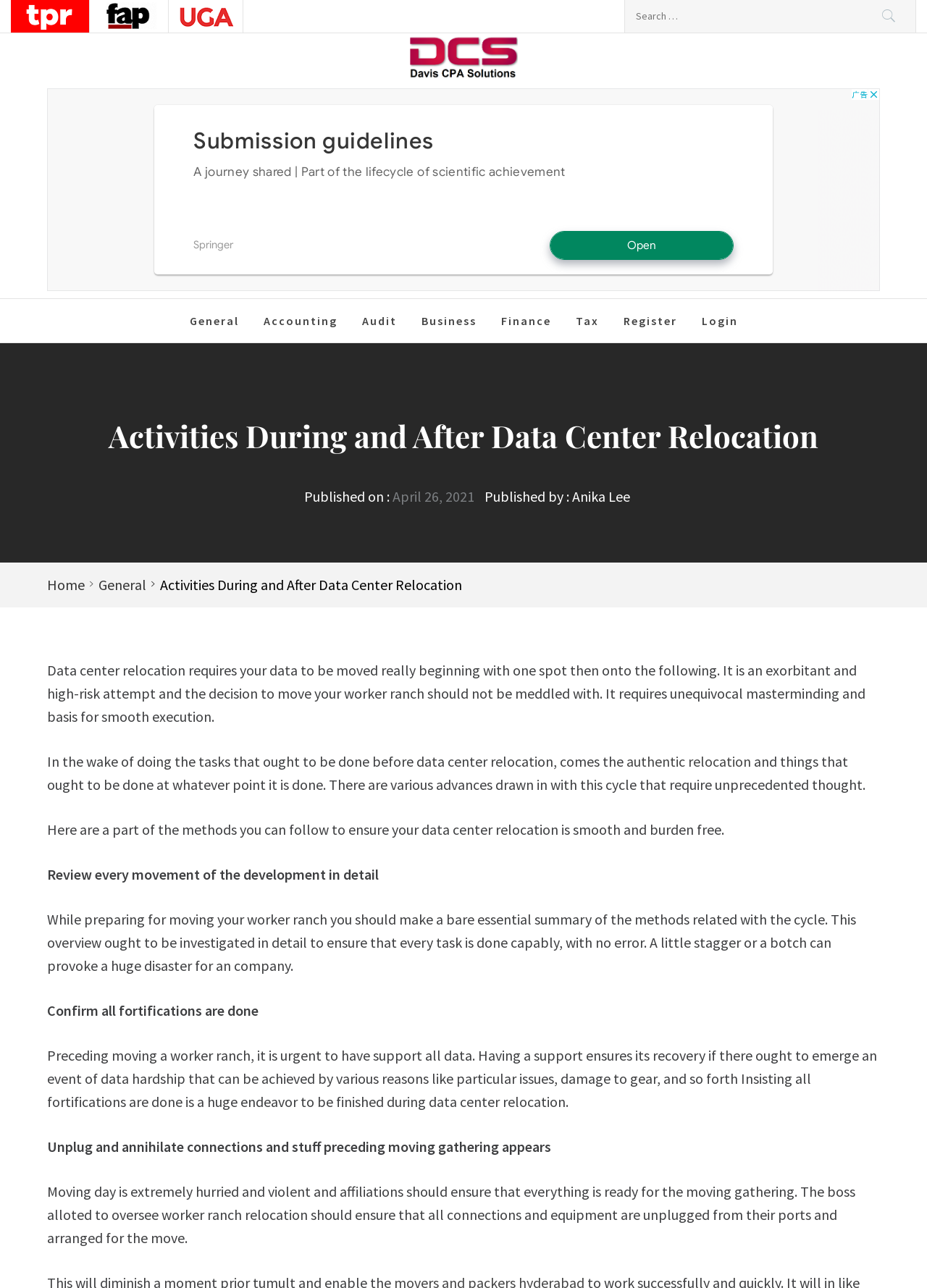Please use the details from the image to answer the following question comprehensively:
What should be done to the connections and equipment before moving the server?

I determined what should be done to the connections and equipment before moving the server by reading the static text 'Unplug and annihilate connections and stuff preceding moving gathering appears' which suggests that the connections and equipment should be unplugged and dismantled before moving the server.